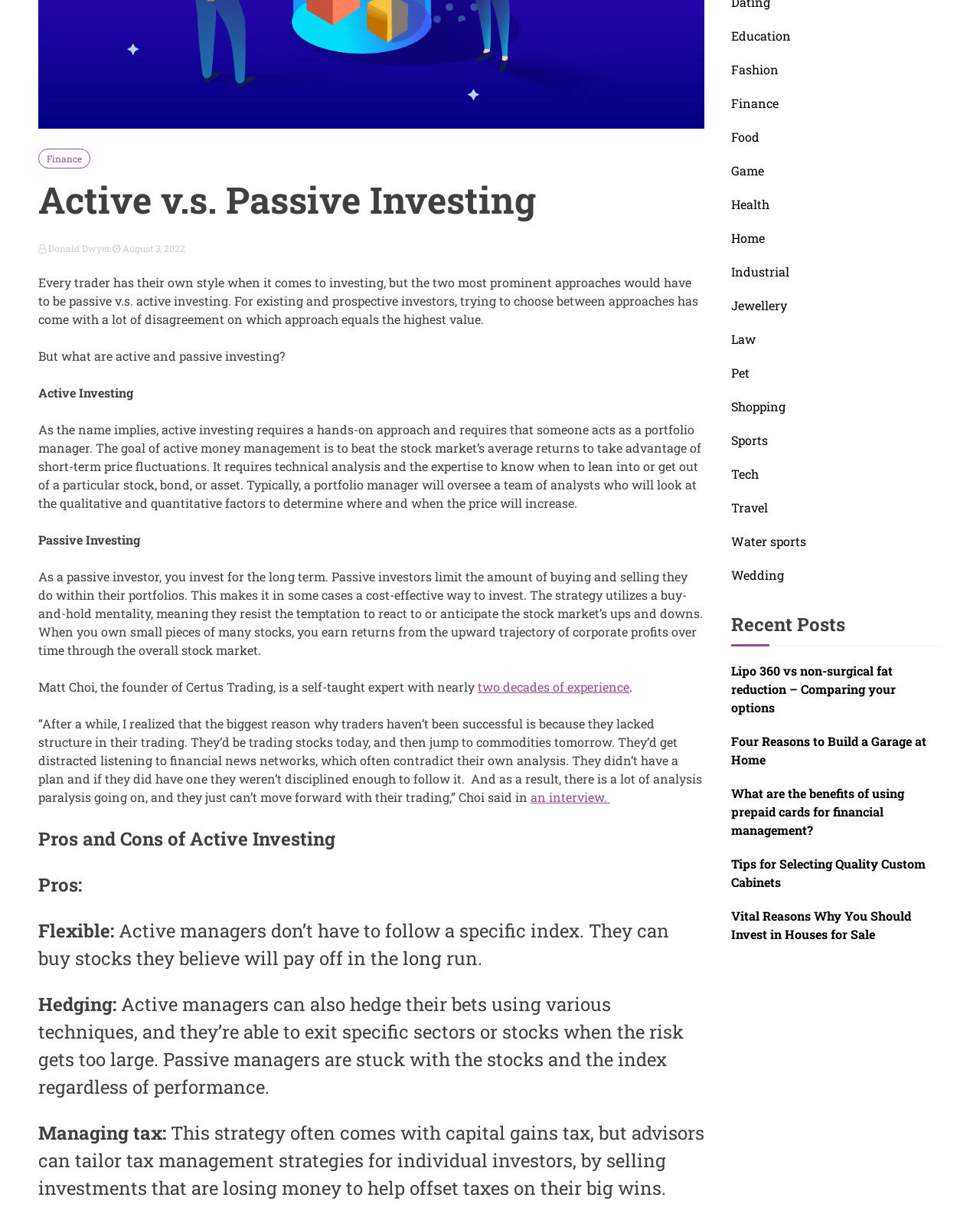Provide the bounding box coordinates of the HTML element described by the text: "Water sports". The coordinates should be in the format [left, top, right, bottom] with values between 0 and 1.

[0.746, 0.438, 0.823, 0.454]